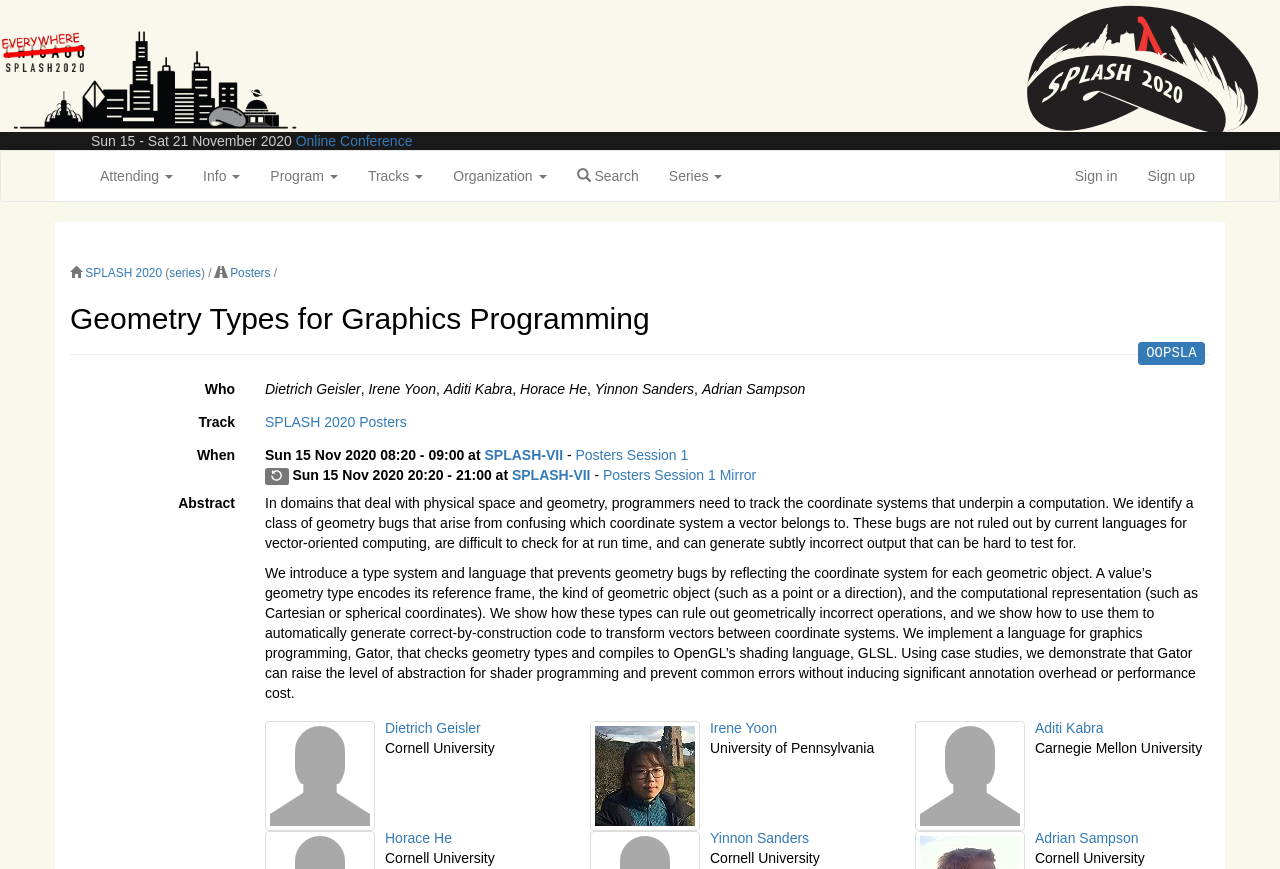Could you locate the bounding box coordinates for the section that should be clicked to accomplish this task: "Search for something using the search icon".

[0.439, 0.174, 0.511, 0.231]